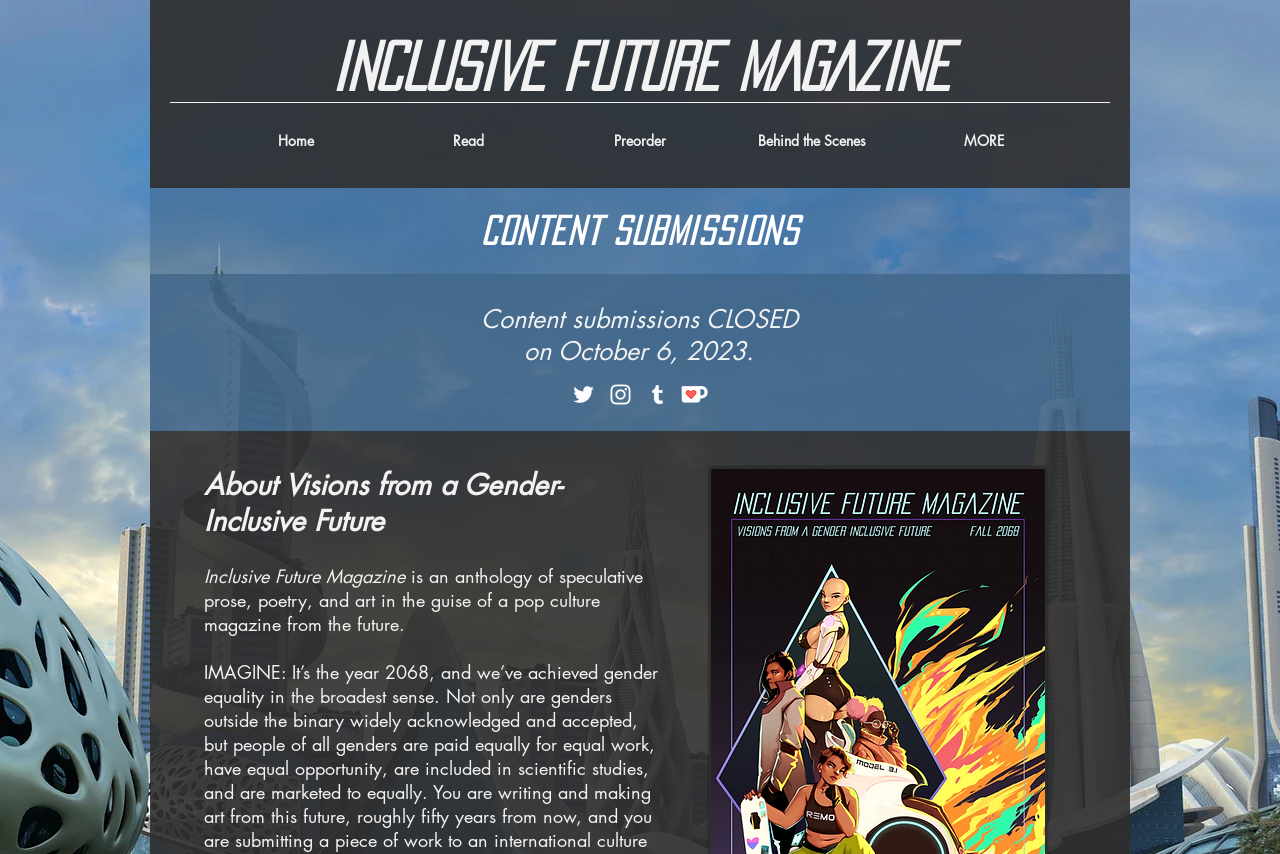How many navigation links are available?
Answer with a single word or phrase by referring to the visual content.

5